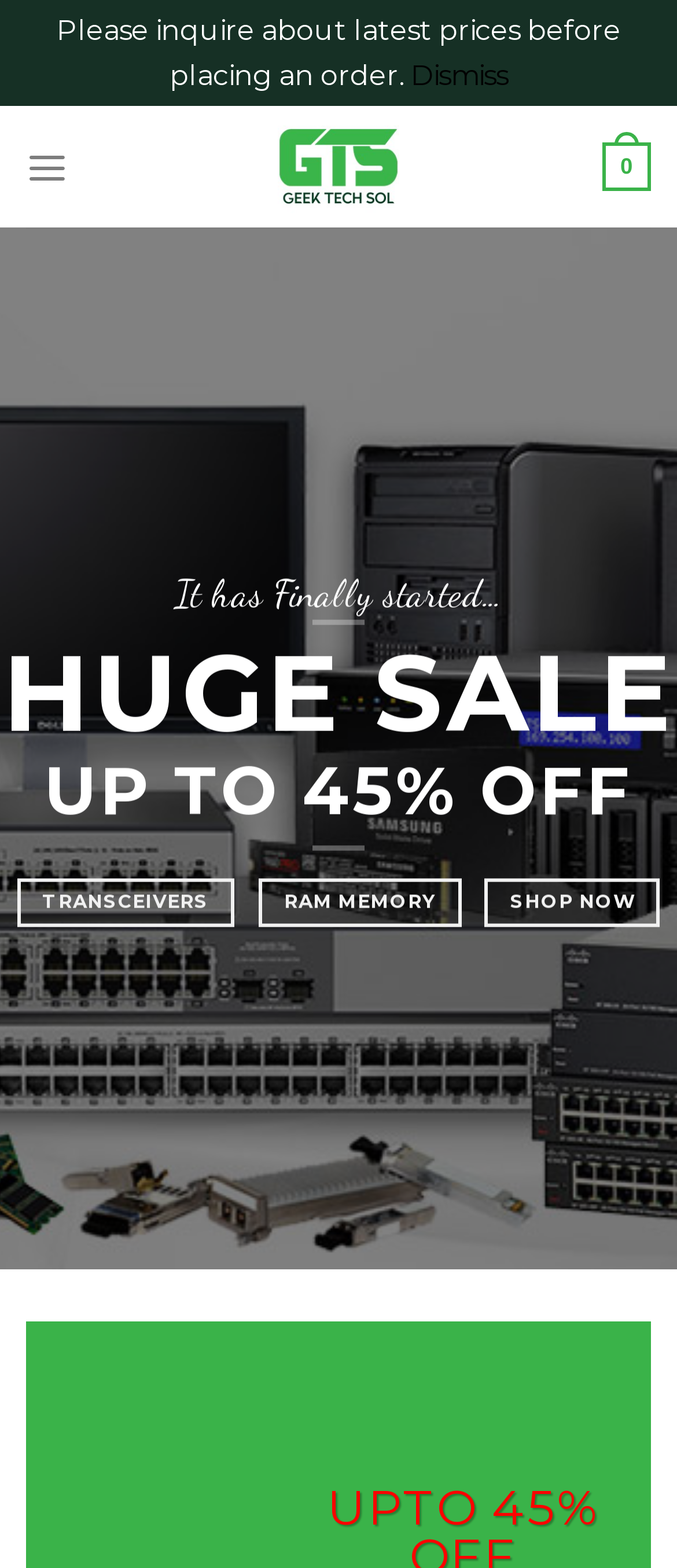Given the description aria-label="Menu", predict the bounding box coordinates of the UI element. Ensure the coordinates are in the format (top-left x, top-left y, bottom-right x, bottom-right y) and all values are between 0 and 1.

[0.038, 0.079, 0.101, 0.134]